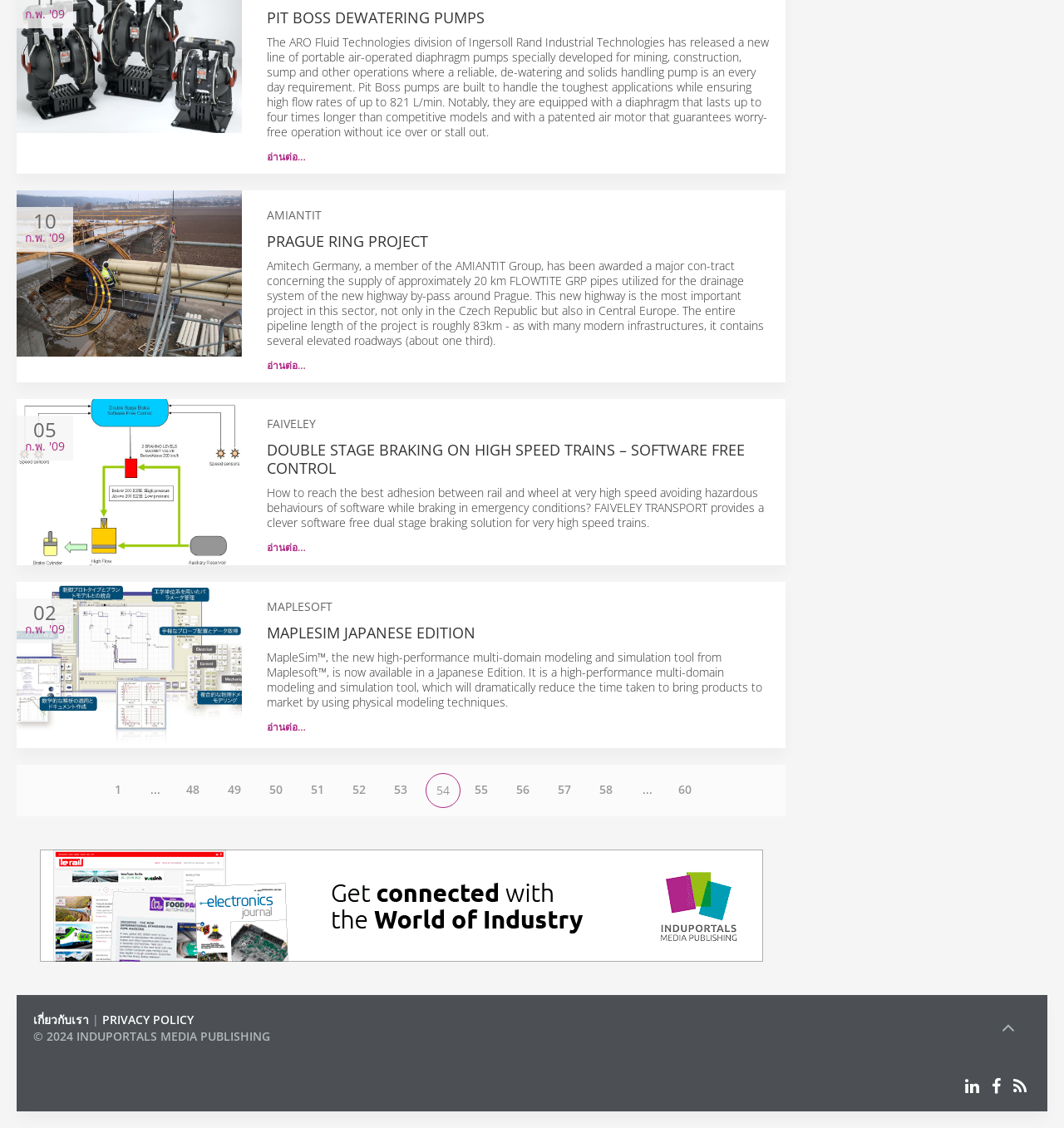Could you specify the bounding box coordinates for the clickable section to complete the following instruction: "Share via Facebook"?

None